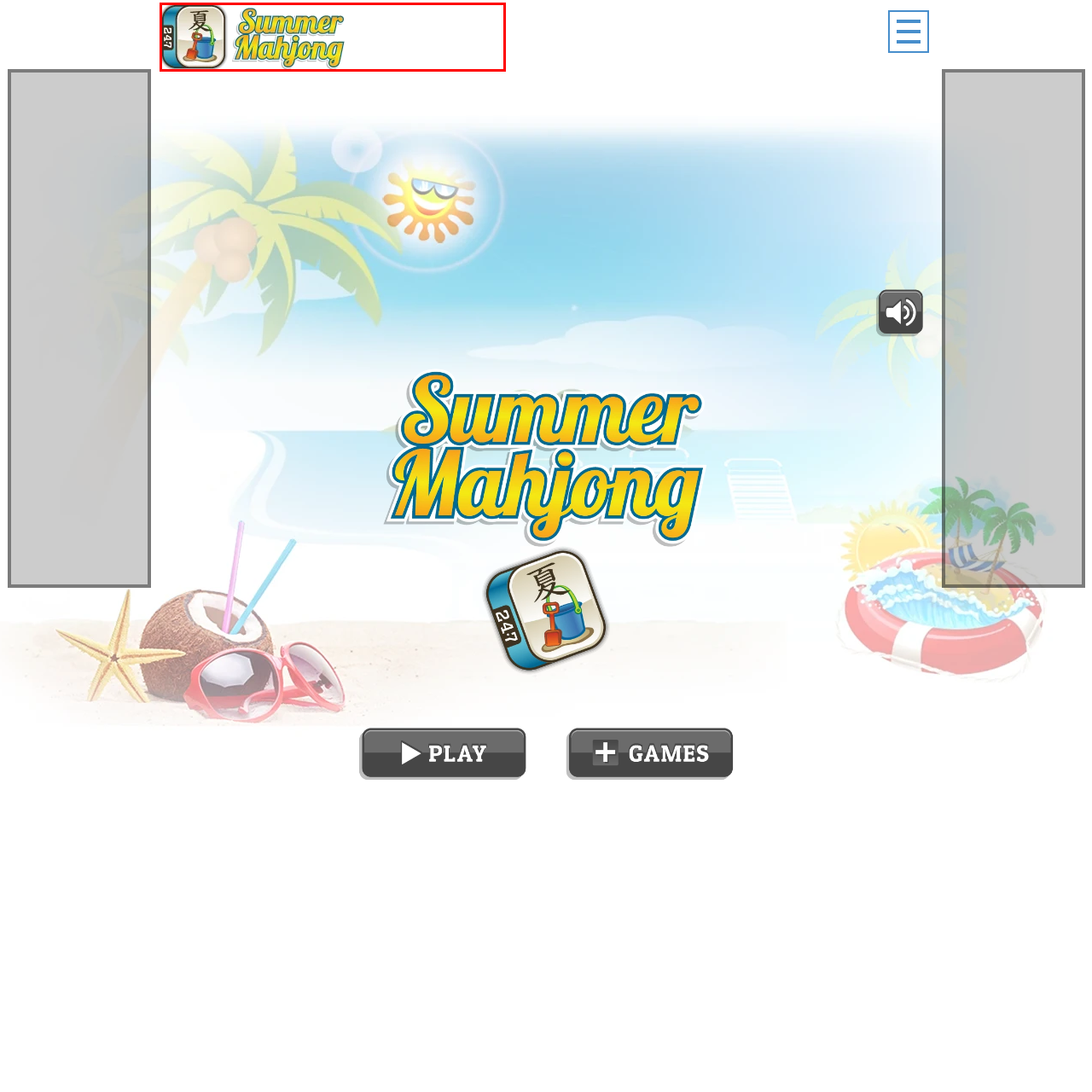Consider the image within the red frame and reply with a brief answer: What objects are featured in the beach scene illustration?

Red bucket and blue watering can